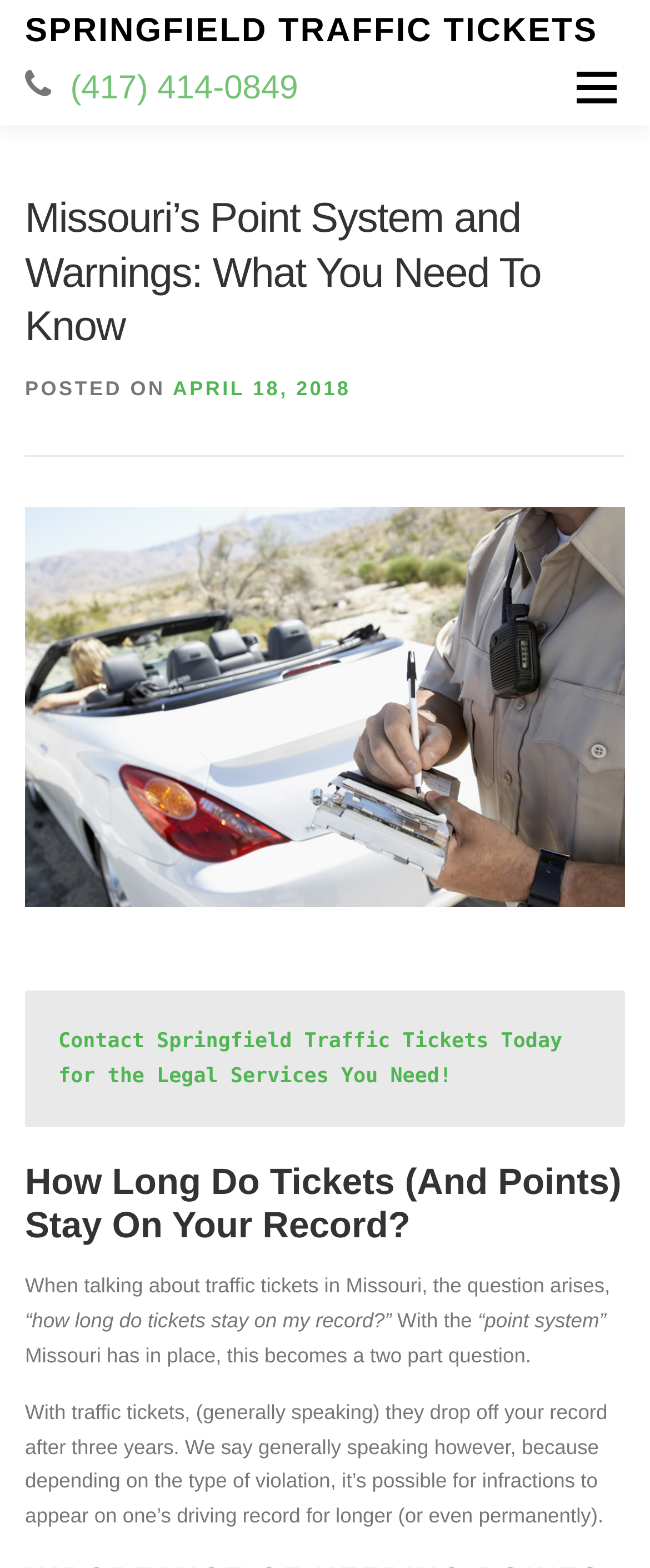What is the image on the webpage about?
Respond to the question with a single word or phrase according to the image.

Police Officer Writing A Ticket